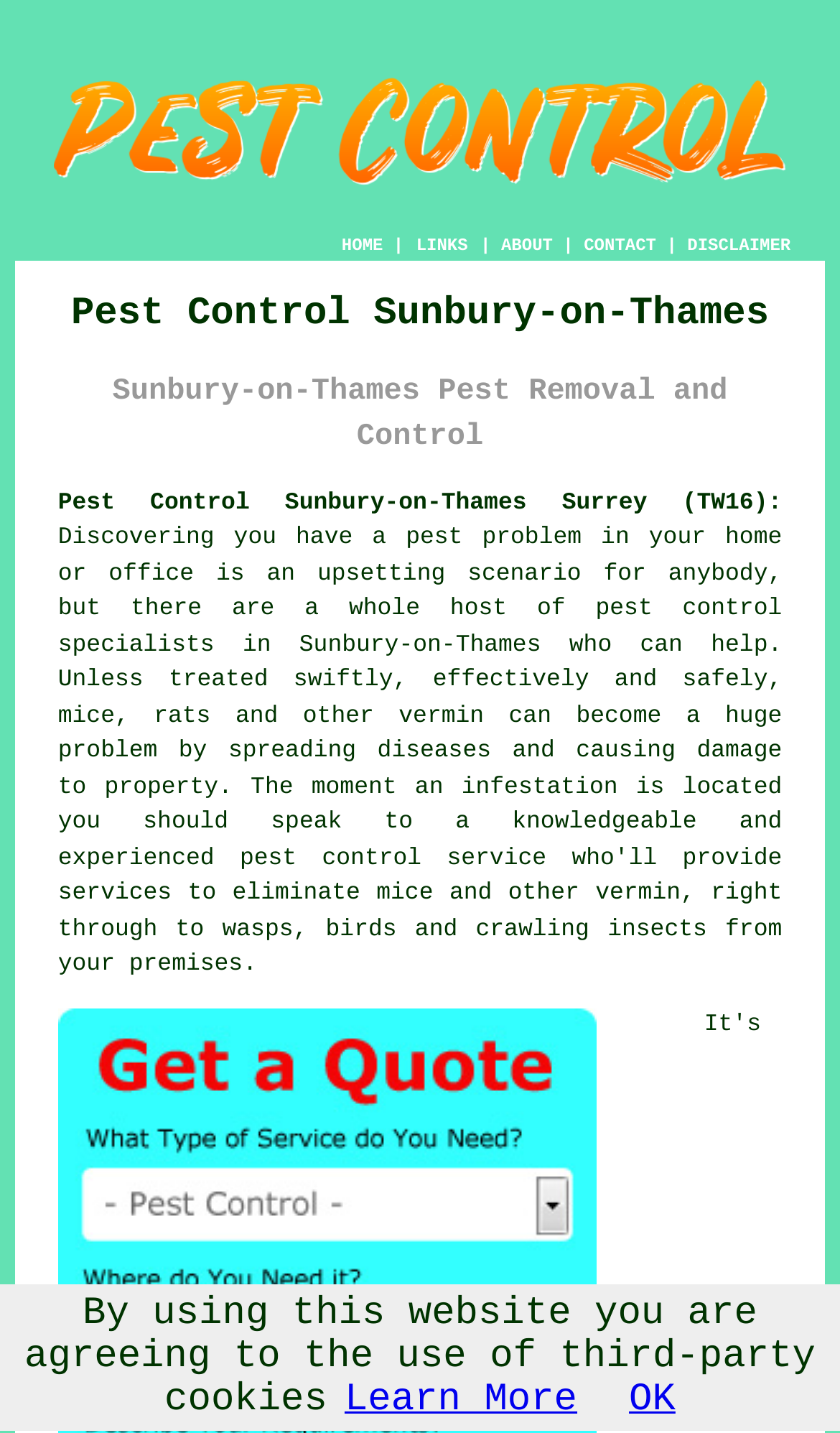Please identify the coordinates of the bounding box for the clickable region that will accomplish this instruction: "Click the HOME link".

[0.407, 0.165, 0.456, 0.179]